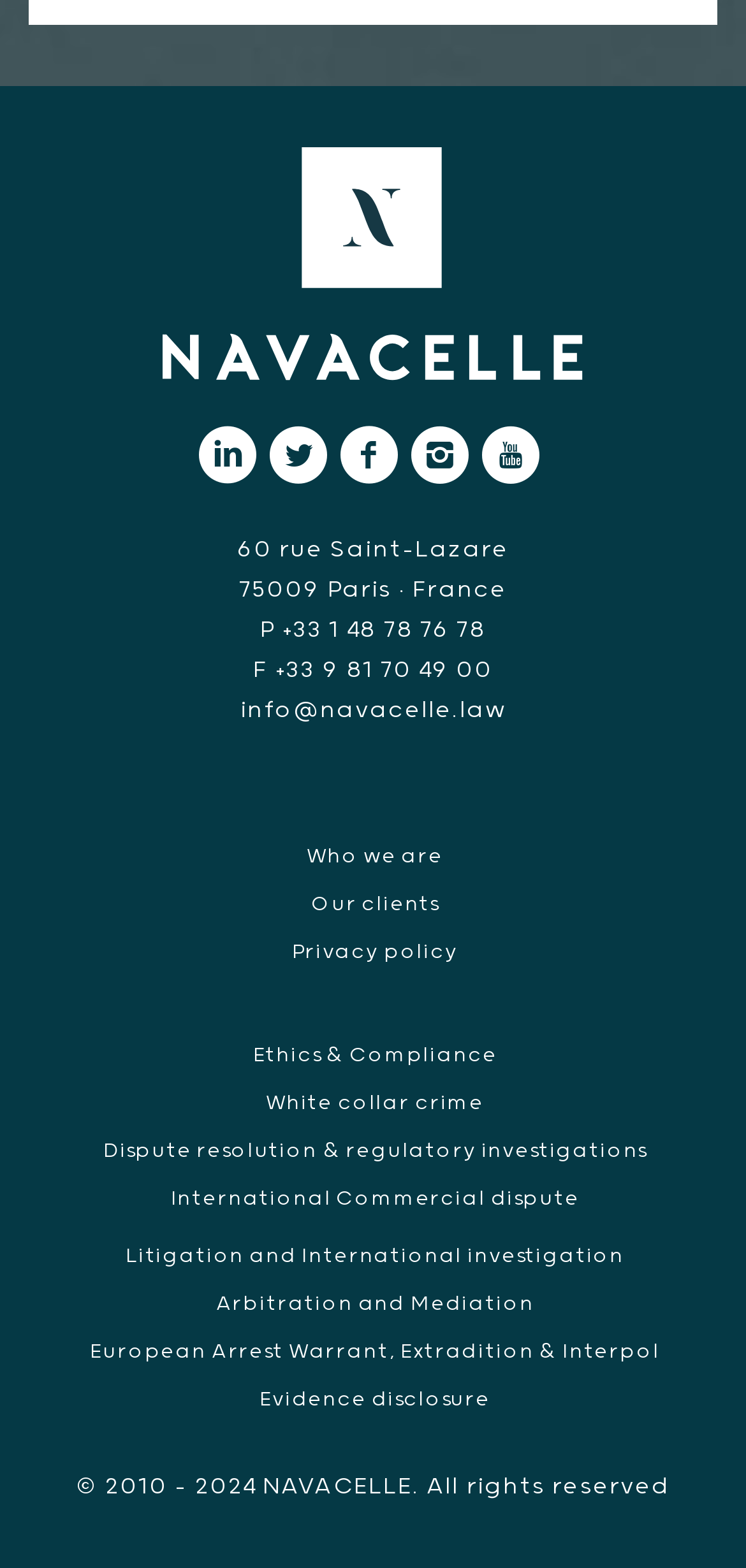What is the phone number for France?
From the details in the image, answer the question comprehensively.

I found the phone number by looking at the link element with the text 'P +33 1 48 78 76 78' which is located near the address, indicating it is a contact information.